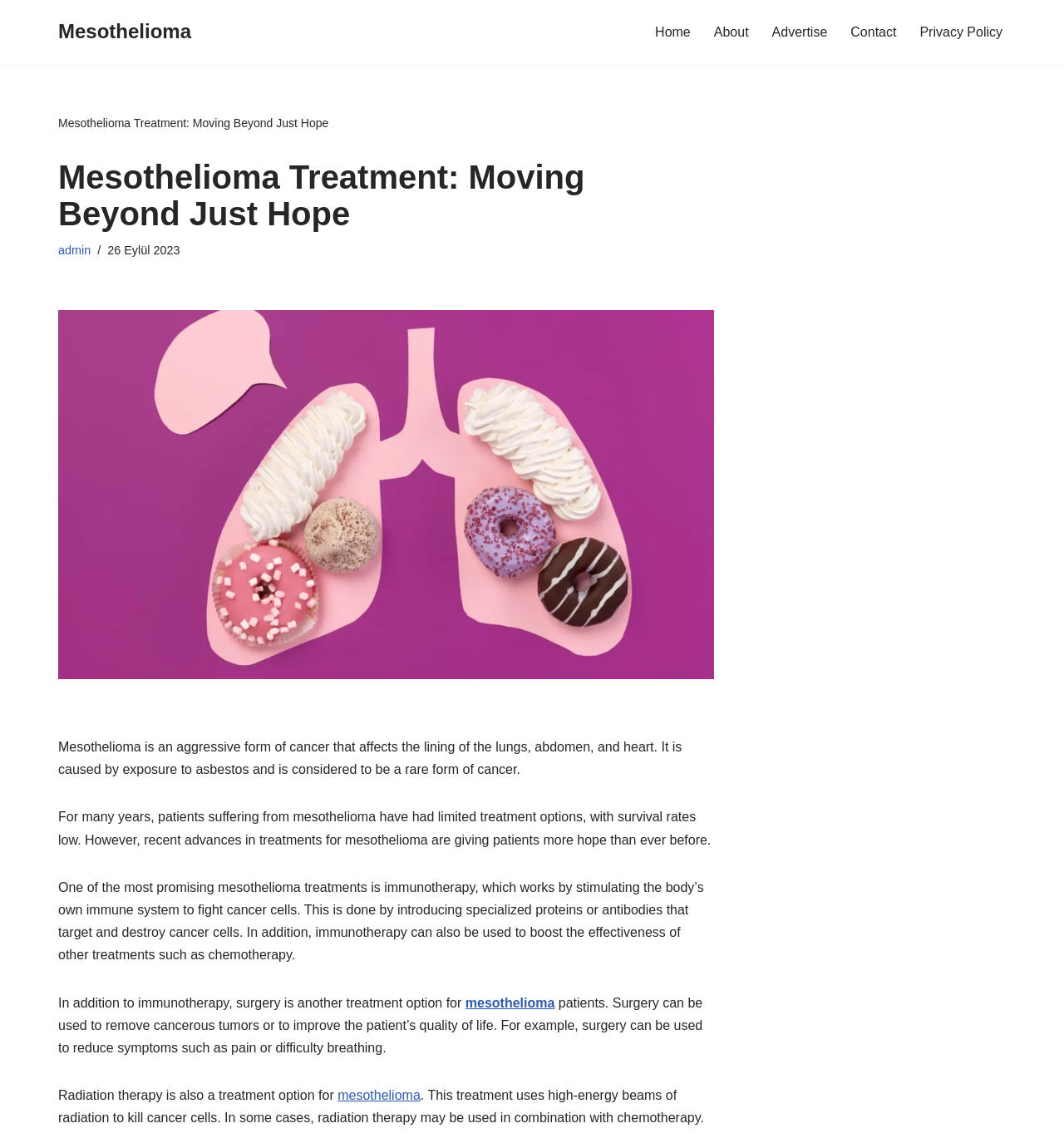Identify the bounding box coordinates for the element you need to click to achieve the following task: "Read the 'About' section". The coordinates must be four float values ranging from 0 to 1, formatted as [left, top, right, bottom].

[0.671, 0.018, 0.704, 0.038]